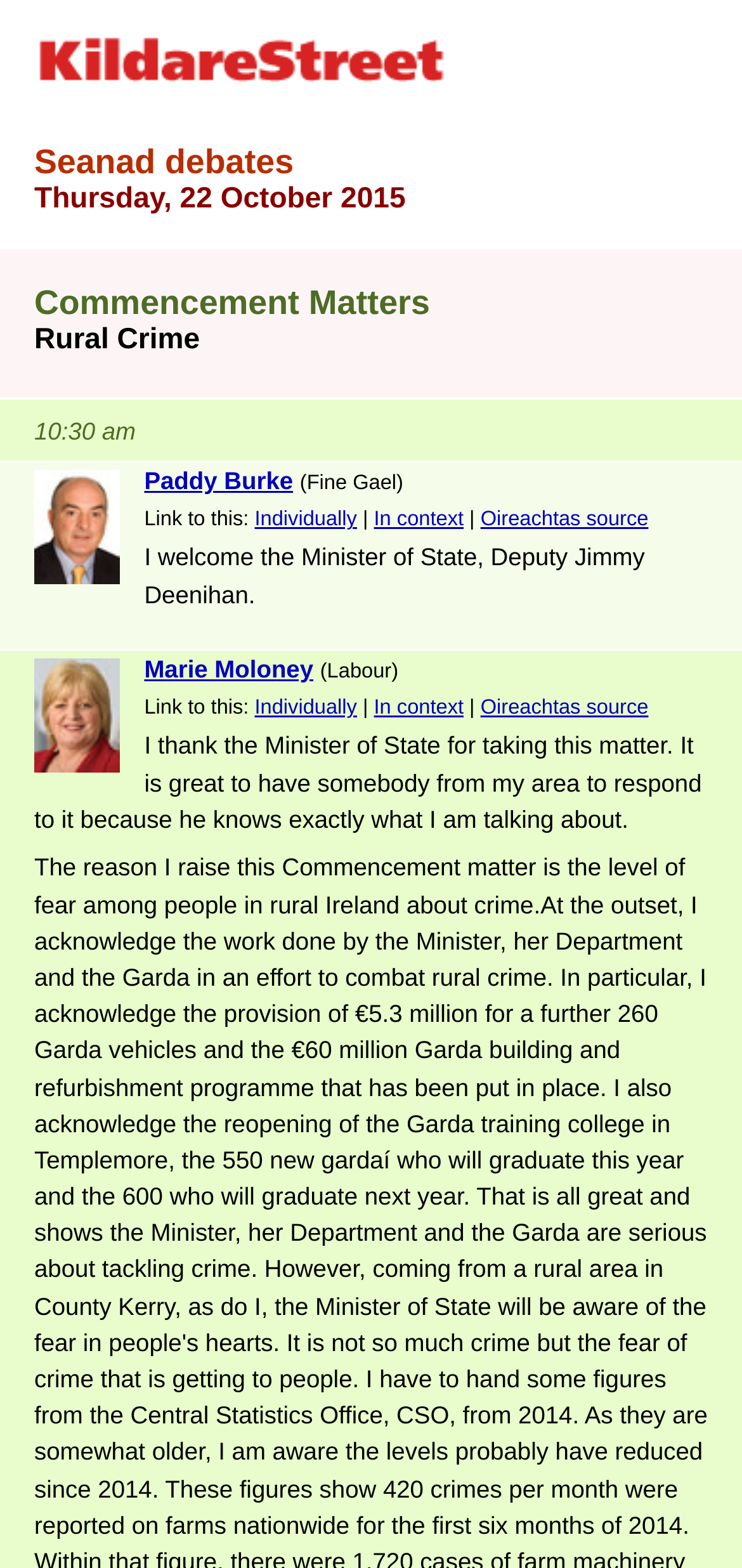Determine the bounding box coordinates of the region that needs to be clicked to achieve the task: "View photo of Paddy Burke".

[0.194, 0.297, 0.395, 0.316]